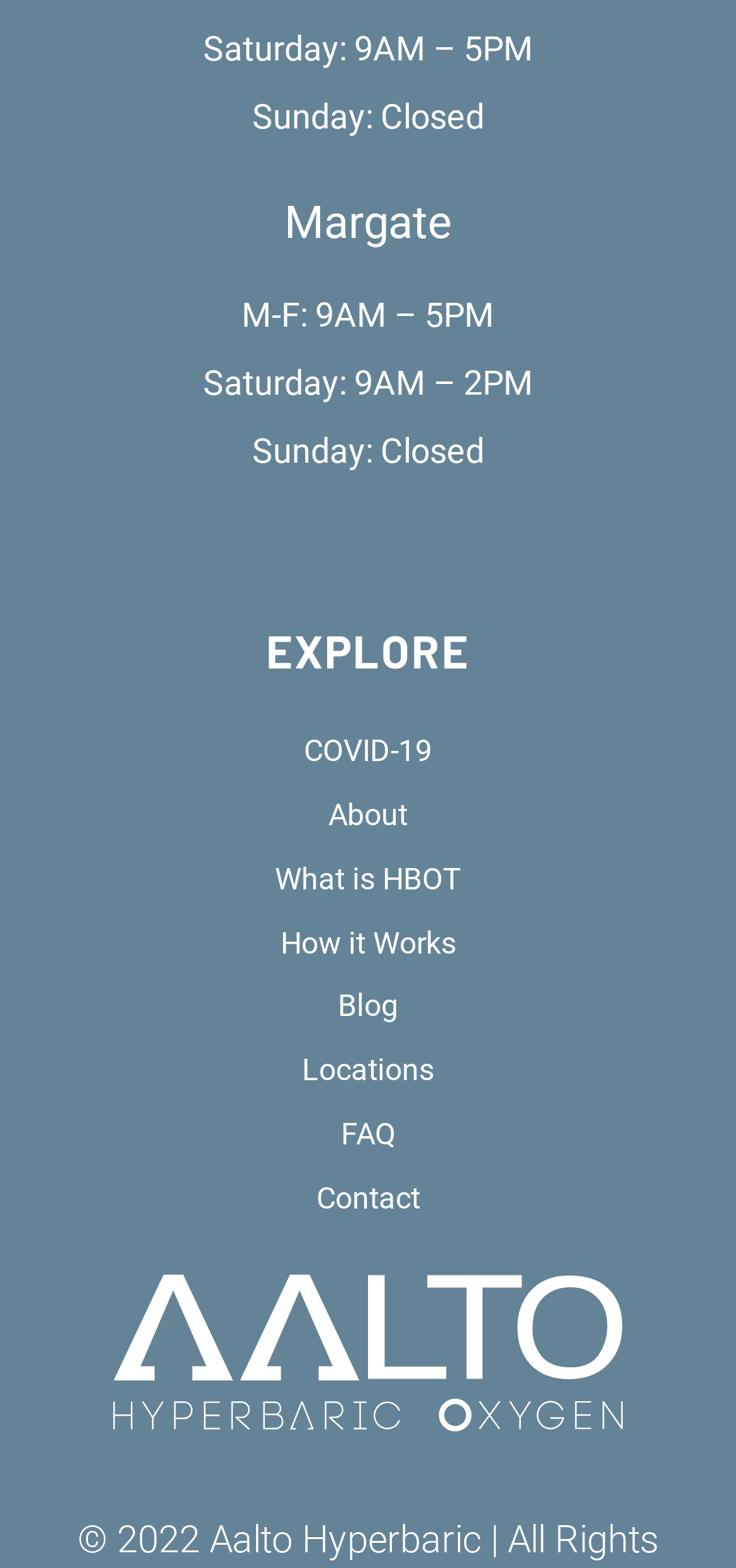Is the business open on Sundays?
Look at the image and respond with a one-word or short-phrase answer.

No